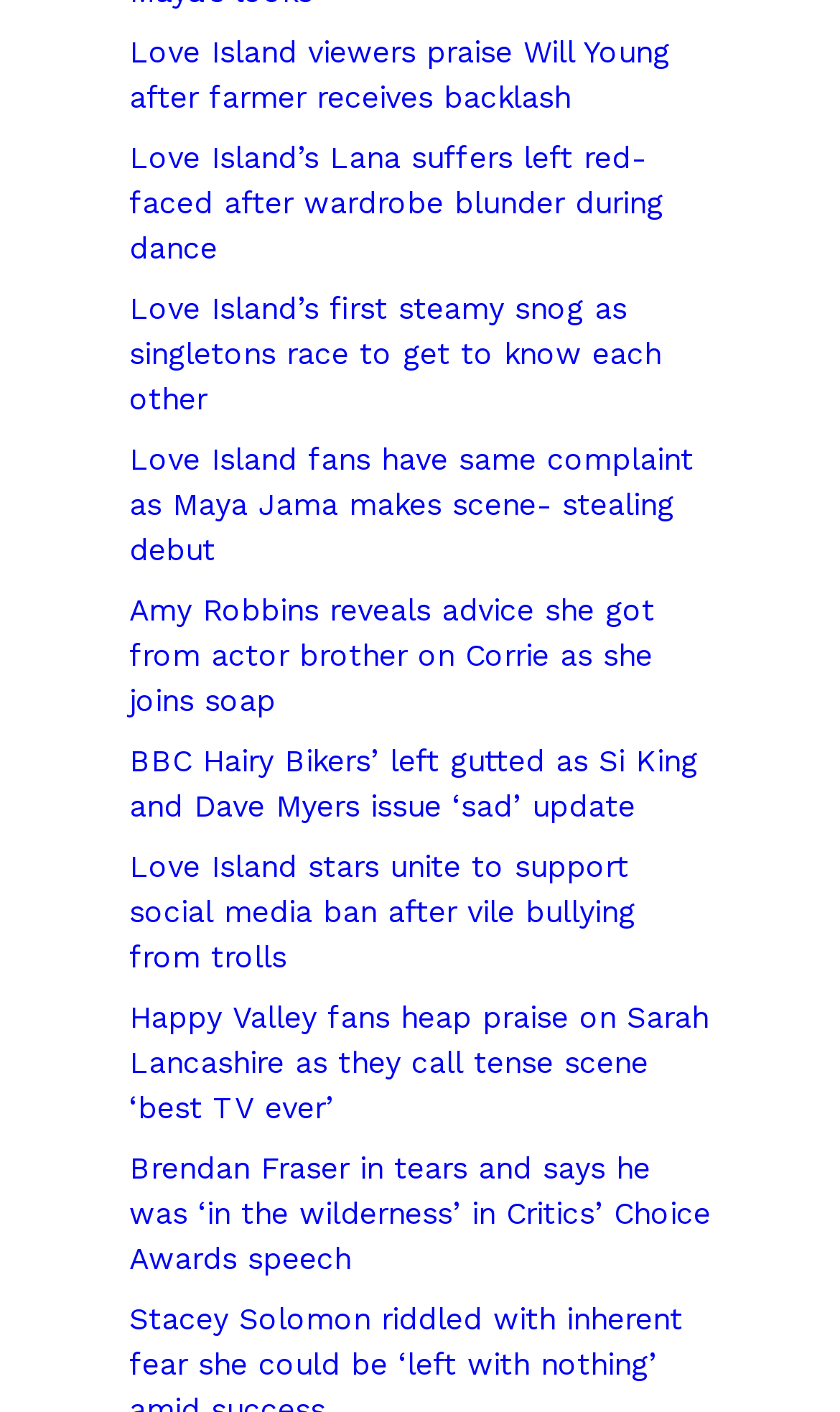Kindly determine the bounding box coordinates for the clickable area to achieve the given instruction: "Watch Brendan Fraser's emotional speech at Critics’ Choice Awards".

[0.154, 0.815, 0.846, 0.903]